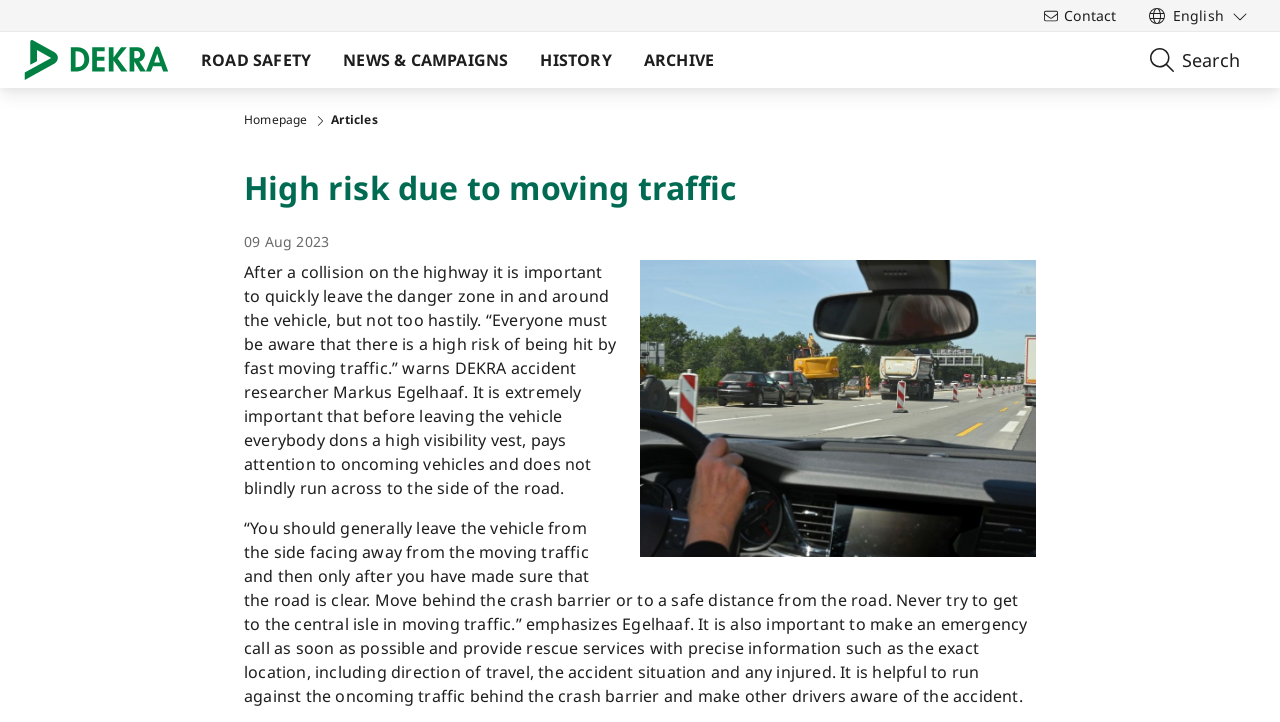Locate the bounding box coordinates of the area you need to click to fulfill this instruction: 'Click the 'Contact' link'. The coordinates must be in the form of four float numbers ranging from 0 to 1: [left, top, right, bottom].

[0.806, 0.0, 0.882, 0.043]